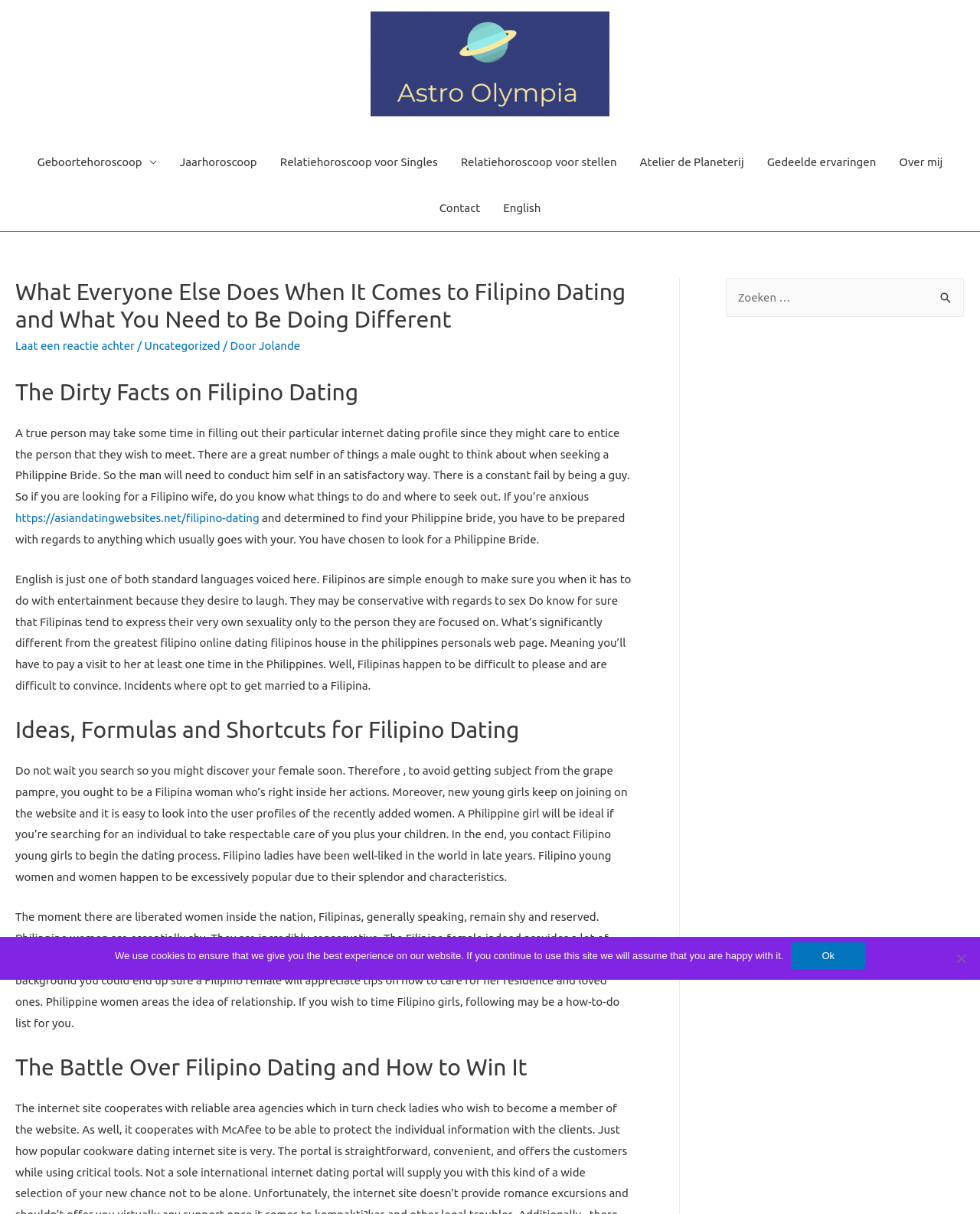Look at the image and answer the question in detail:
What is the characteristic of Filipino women?

According to the article, Filipino women are described as conservative and shy, which is mentioned in the text as 'Philippine women are essentially shy. They are incredibly conservative'.